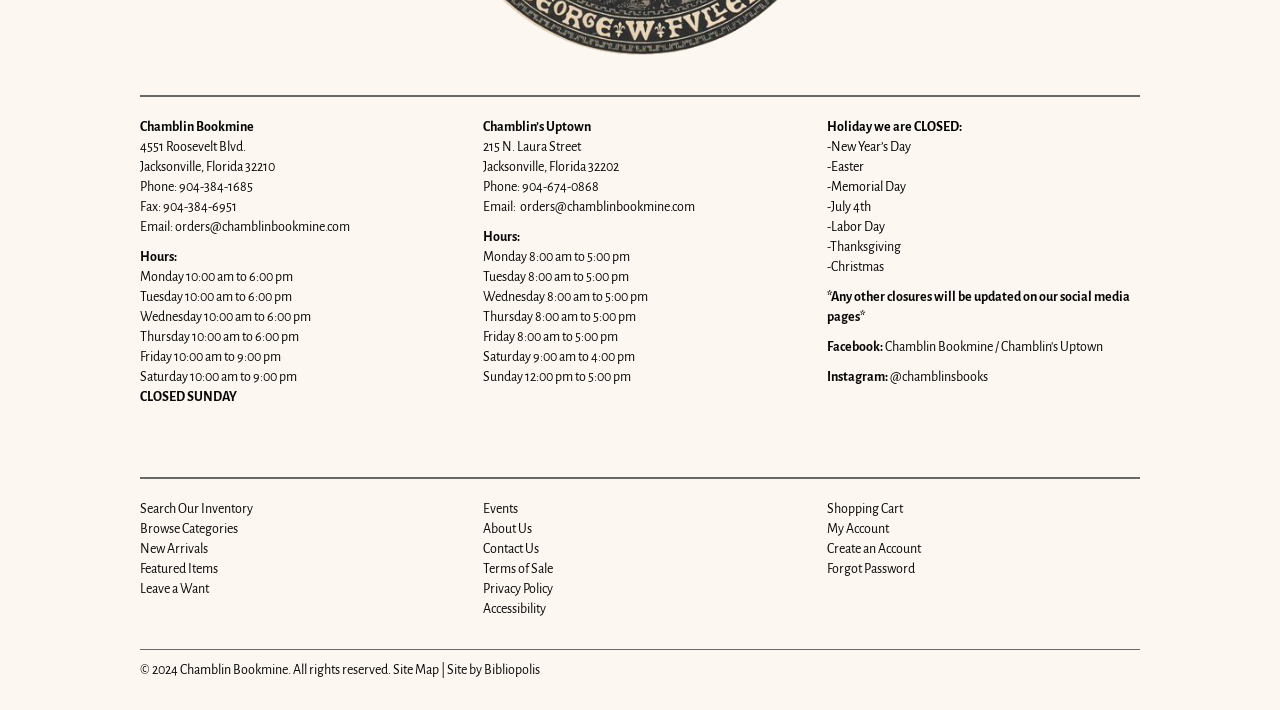What are the hours of operation for Chamblin’s Uptown?
Refer to the image and give a detailed response to the question.

The hours of operation for Chamblin’s Uptown can be found in the middle section of the webpage, which lists the hours for both Chamblin Bookmine and Chamblin’s Uptown. The hours for Chamblin’s Uptown are listed as 'Monday 8:00 am to 5:00 pm', 'Tuesday 8:00 am to 5:00 pm', and so on.